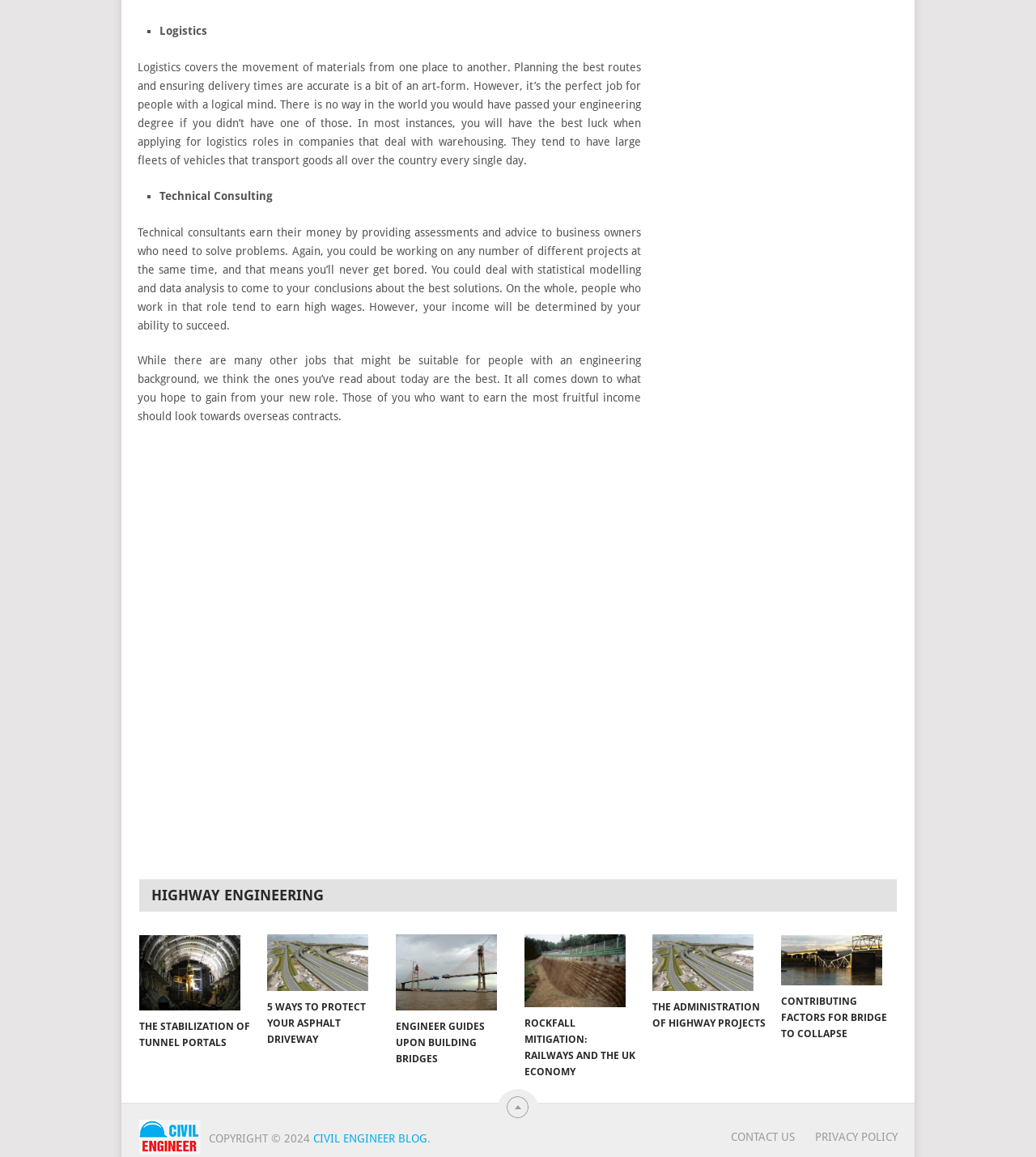Please mark the clickable region by giving the bounding box coordinates needed to complete this instruction: "Contact us".

[0.706, 0.977, 0.768, 0.988]